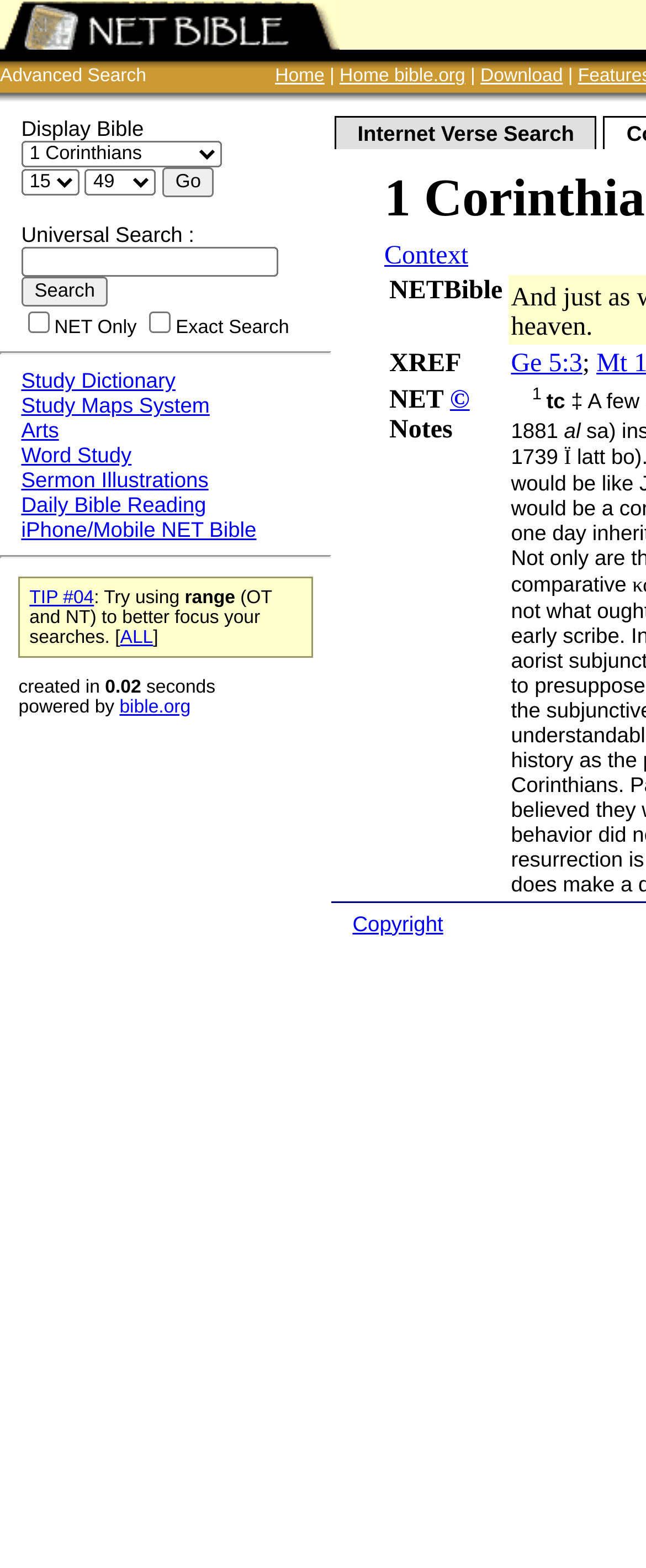Generate the text content of the main heading of the webpage.

1 Corinthians 15:49